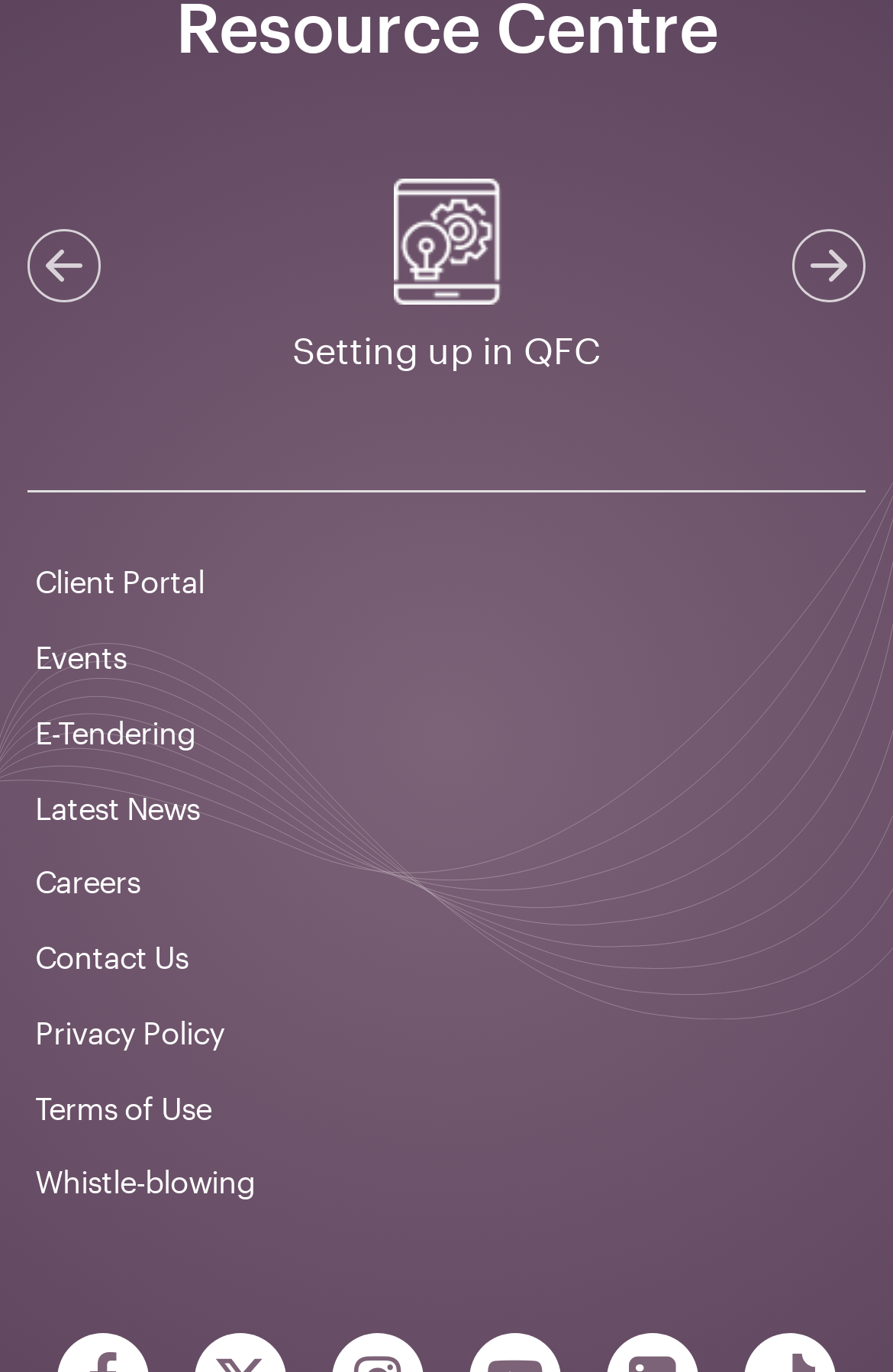Can you provide the bounding box coordinates for the element that should be clicked to implement the instruction: "Visit Client Portal"?

[0.031, 0.399, 0.969, 0.453]